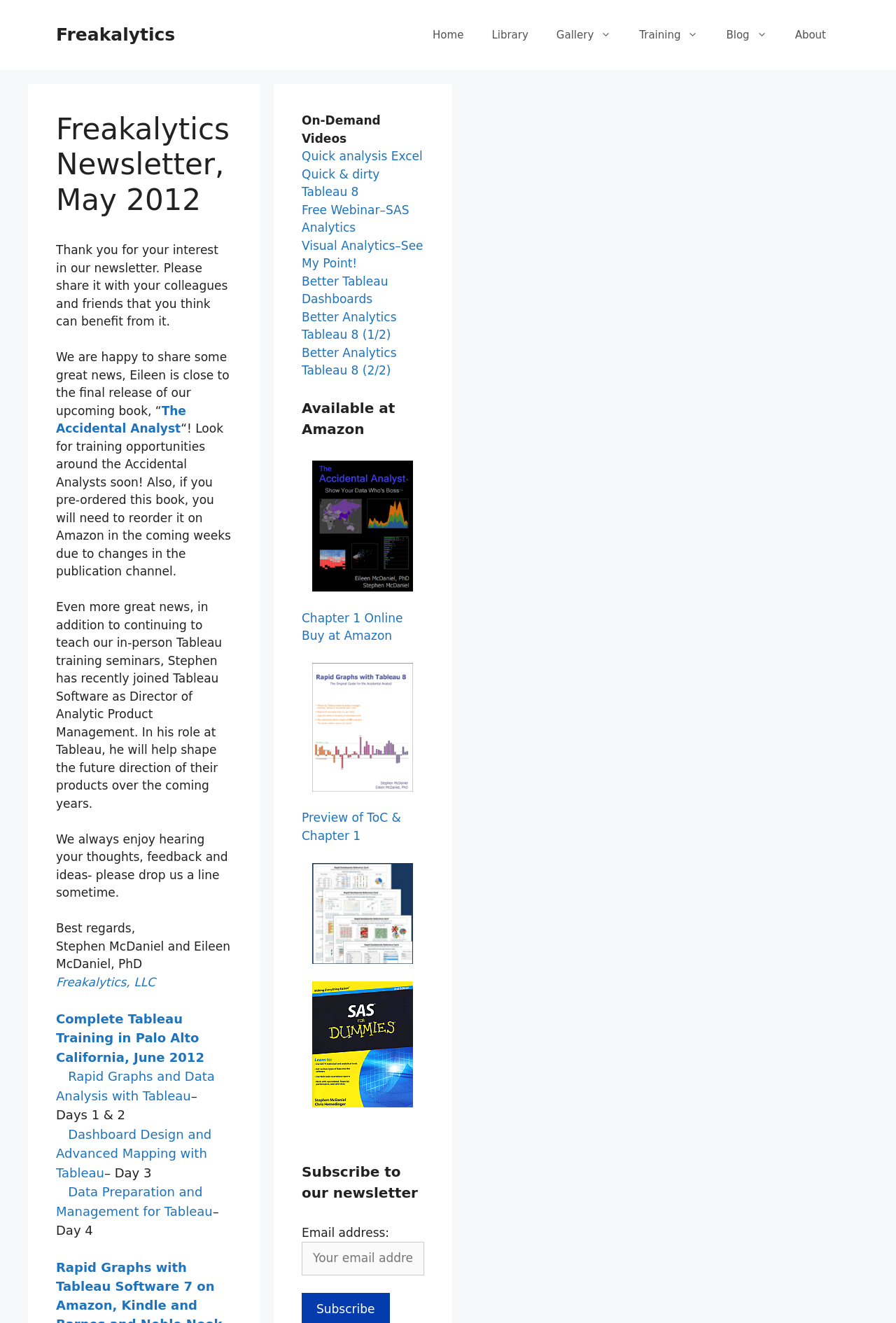Identify the bounding box coordinates necessary to click and complete the given instruction: "Click on the 'The Accidental Analyst' link".

[0.062, 0.305, 0.208, 0.329]